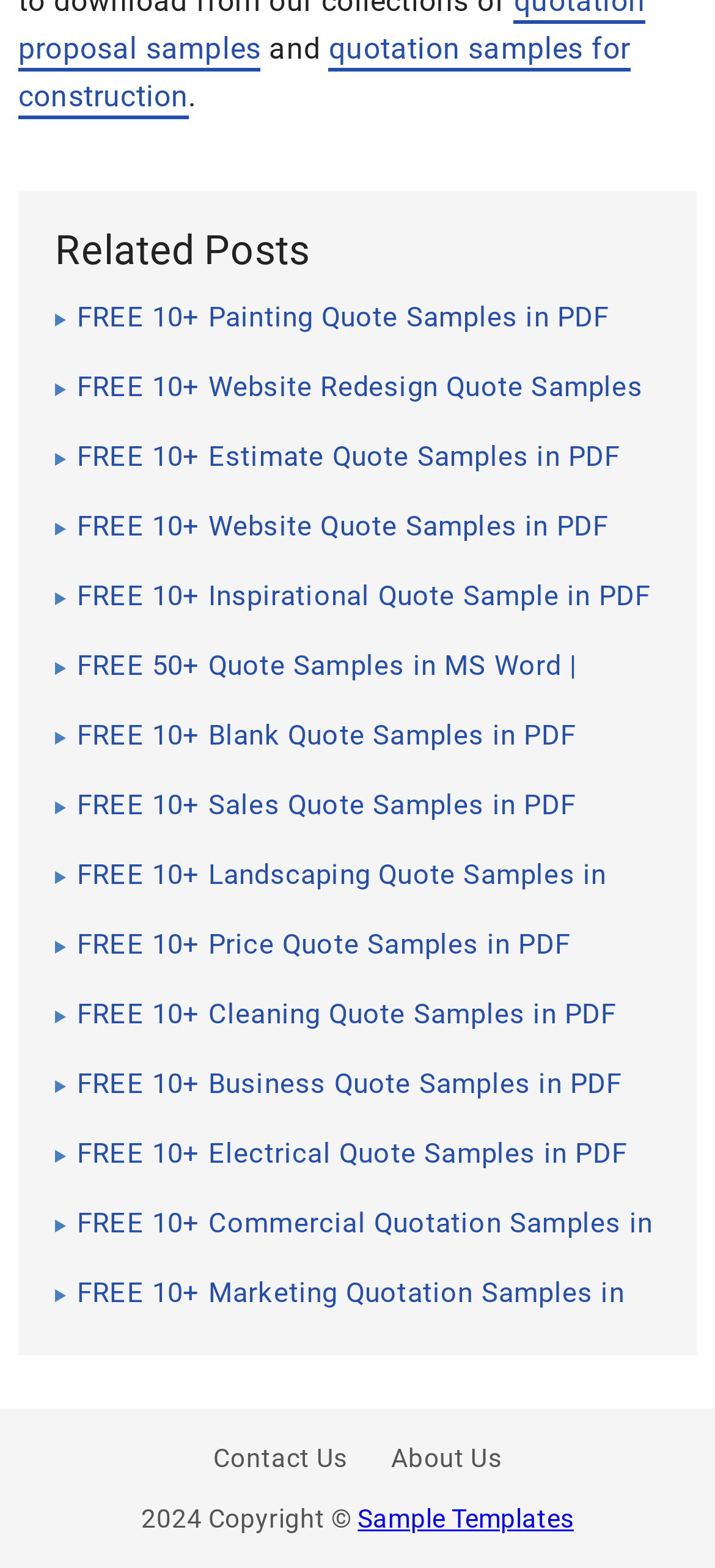Refer to the image and answer the question with as much detail as possible: How many quote samples are available?

I counted the number of links under the 'Related Posts' heading, and there are 15 links that provide free quote samples in PDF format.